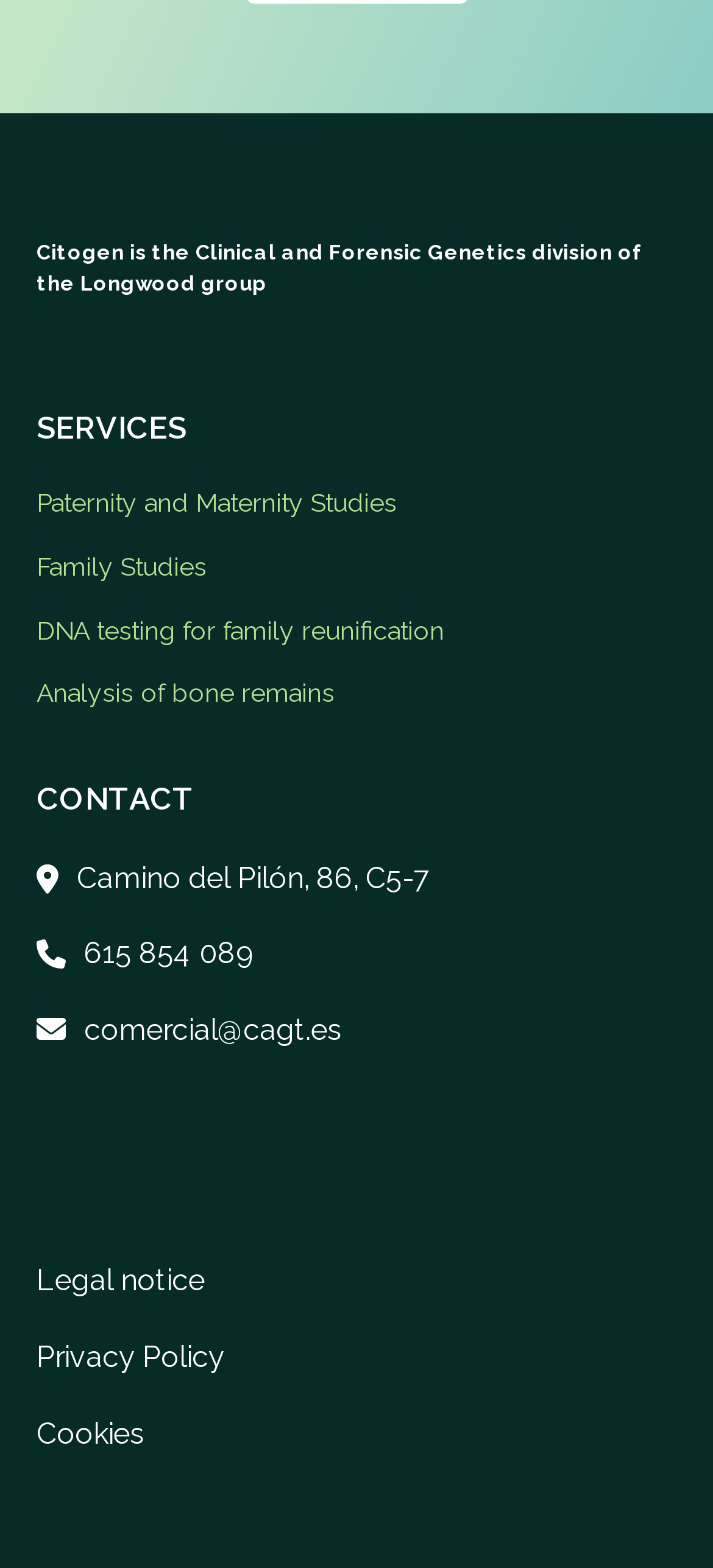Could you determine the bounding box coordinates of the clickable element to complete the instruction: "Go to Legal notice"? Provide the coordinates as four float numbers between 0 and 1, i.e., [left, top, right, bottom].

[0.051, 0.805, 0.287, 0.827]